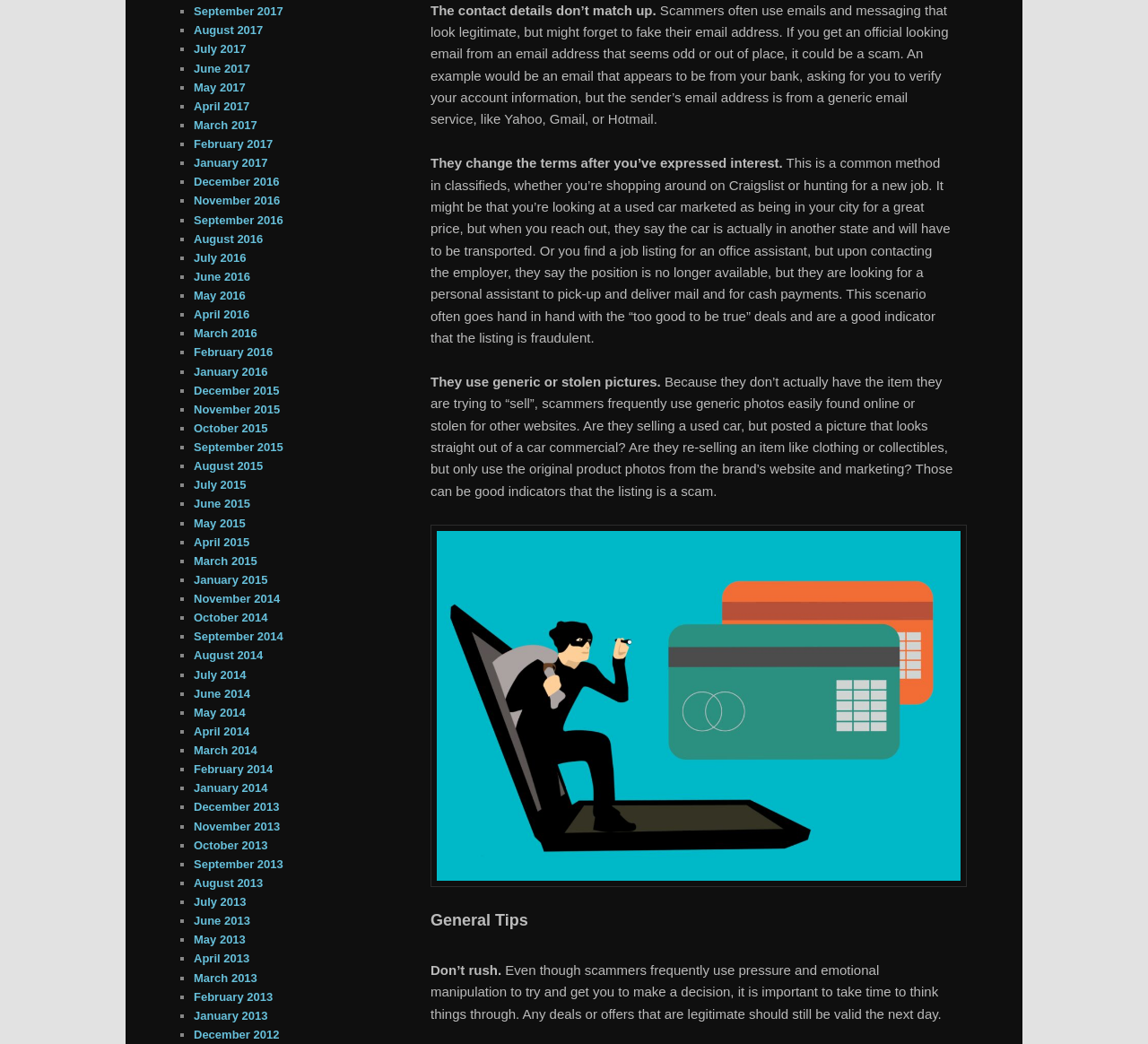Please specify the bounding box coordinates of the clickable region necessary for completing the following instruction: "Click the 'General Tips' text". The coordinates must consist of four float numbers between 0 and 1, i.e., [left, top, right, bottom].

[0.375, 0.872, 0.46, 0.89]